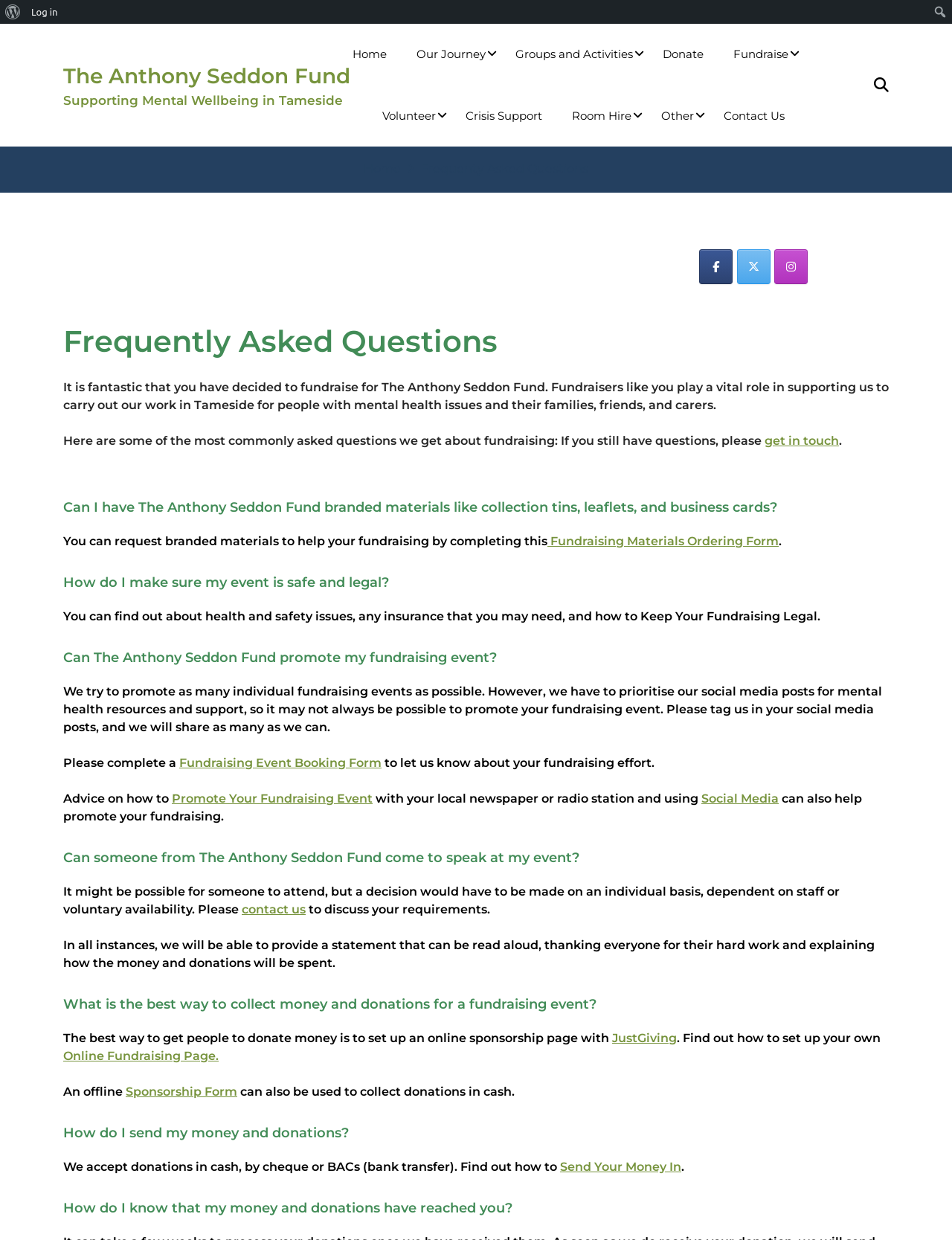Please specify the bounding box coordinates of the element that should be clicked to execute the given instruction: 'Learn about Laminate Tube'. Ensure the coordinates are four float numbers between 0 and 1, expressed as [left, top, right, bottom].

None